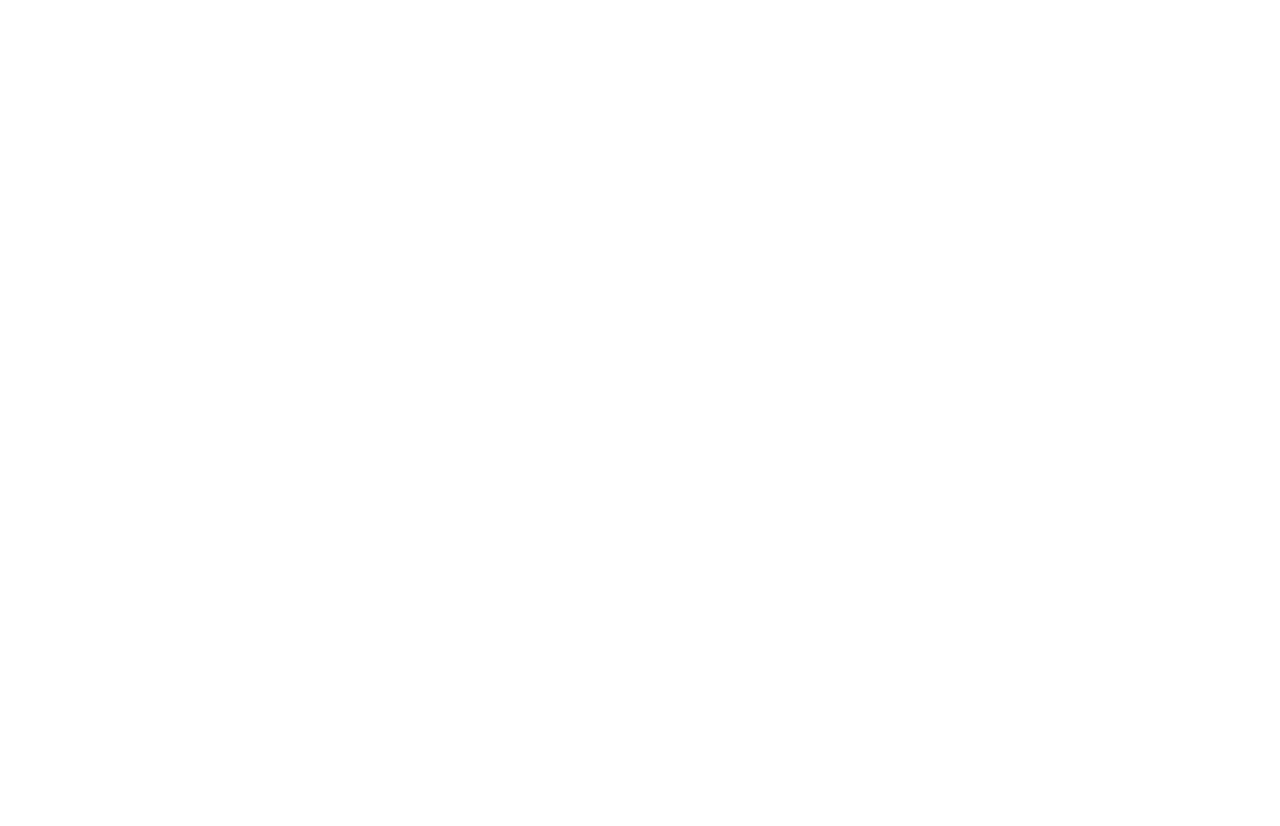Provide the bounding box coordinates of the section that needs to be clicked to accomplish the following instruction: "Subscribe to the newsletter."

[0.728, 0.835, 0.927, 0.858]